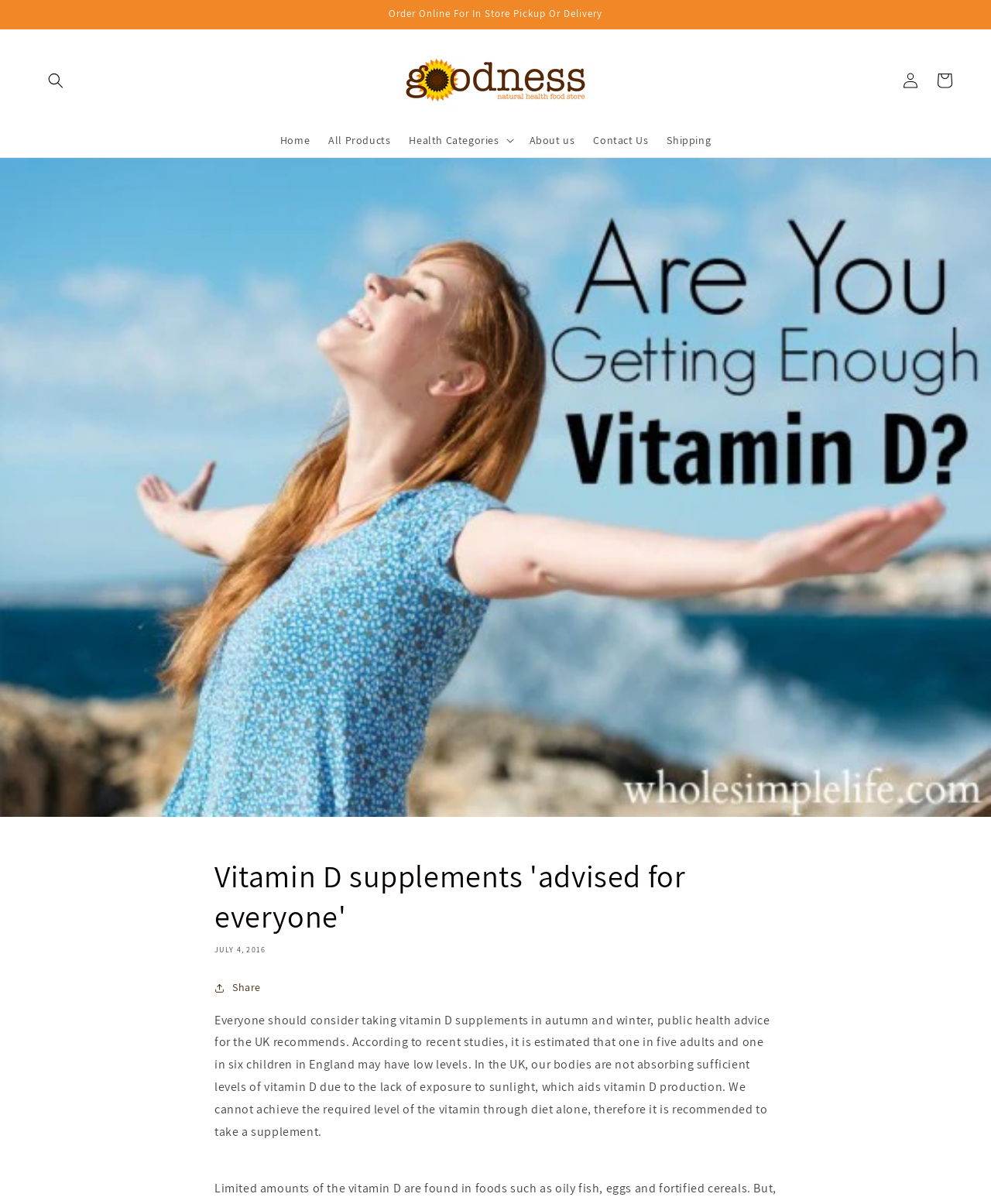Locate the bounding box coordinates of the clickable area to execute the instruction: "Visit the home page". Provide the coordinates as four float numbers between 0 and 1, represented as [left, top, right, bottom].

[0.273, 0.103, 0.322, 0.13]